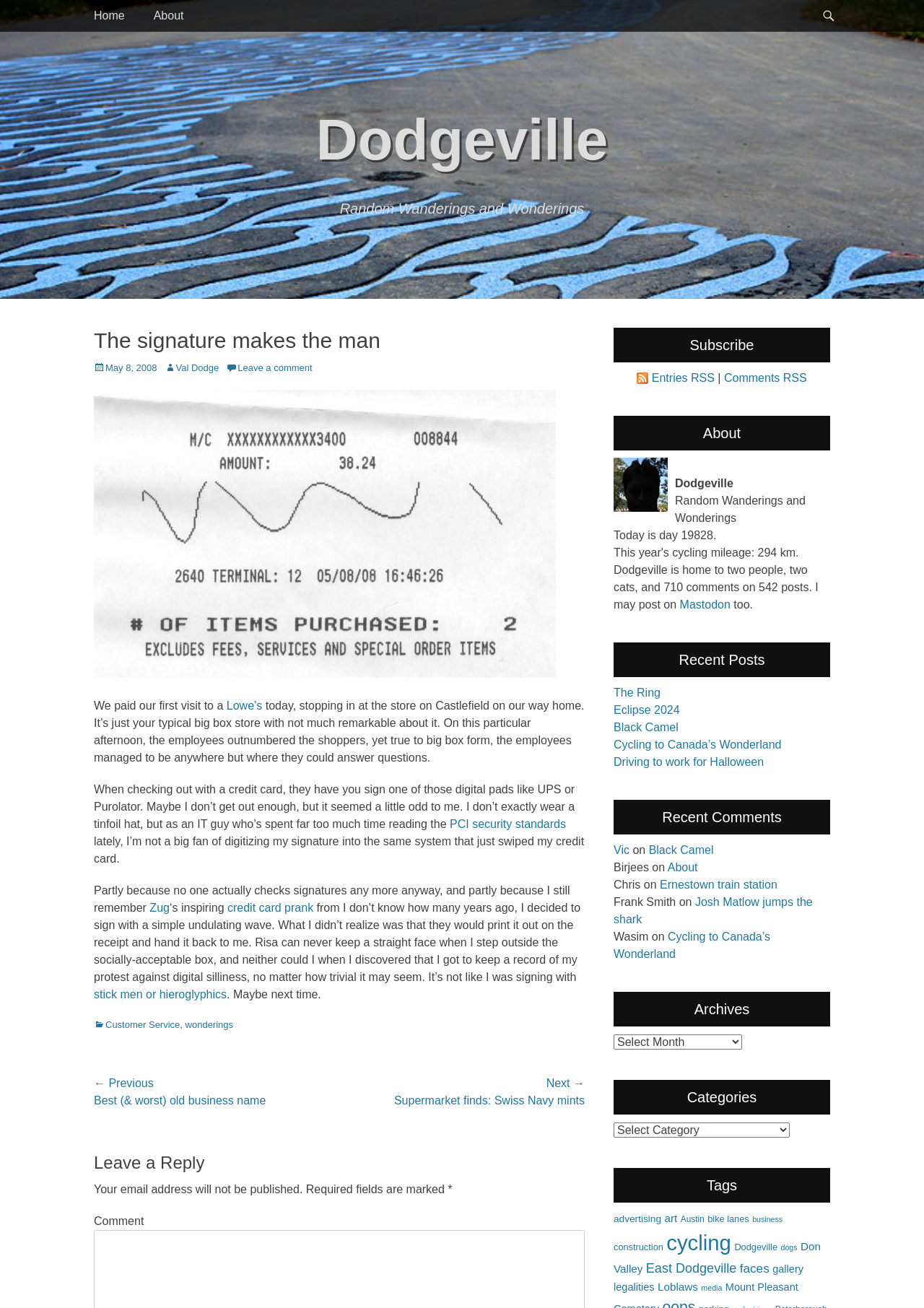Use a single word or phrase to answer the question:
What is the name of the store visited by the author?

Lowe's